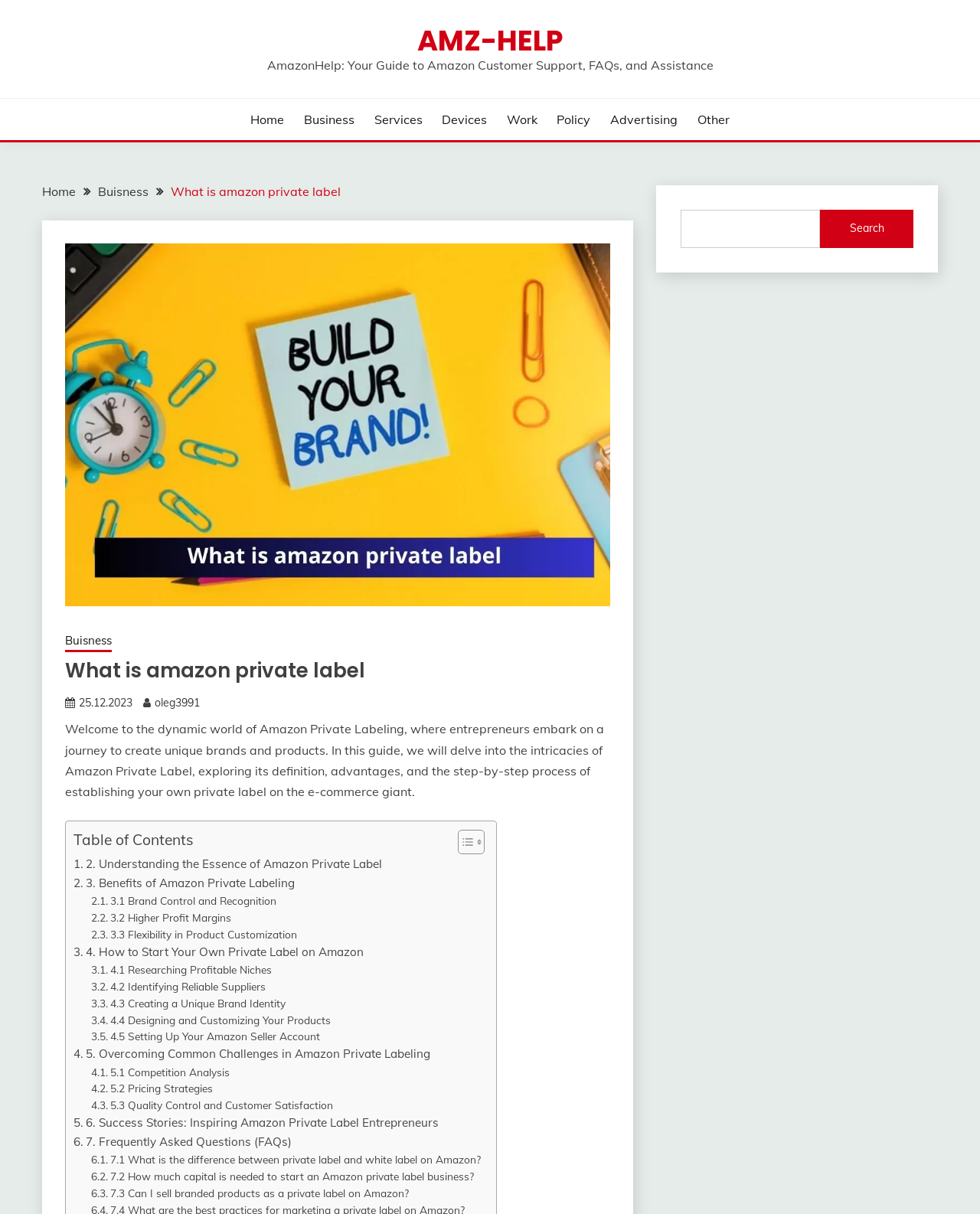Generate an in-depth caption that captures all aspects of the webpage.

This webpage is about Amazon Private Labeling, a comprehensive guide to help entrepreneurs succeed in e-commerce. At the top, there is a navigation bar with links to different sections, including "Home", "Business", "Services", "Devices", "Work", "Policy", and "Advertising". Below the navigation bar, there is a breadcrumbs section showing the current page's location, with links to "Home", "Business", and "What is Amazon Private Label".

On the left side of the page, there is a large image with the title "Amazon Private Labeling Guide - Strategies for Success". Below the image, there is a heading "What is Amazon Private Label" followed by a brief introduction to Amazon Private Labeling, explaining its definition, advantages, and the step-by-step process of establishing a private label on Amazon.

To the right of the introduction, there is a table of contents with links to different sections of the guide, including "Understanding the Essence of Amazon Private Label", "Benefits of Amazon Private Labeling", "How to Start Your Own Private Label on Amazon", "Overcoming Common Challenges in Amazon Private Labeling", "Success Stories: Inspiring Amazon Private Label Entrepreneurs", and "Frequently Asked Questions (FAQs)".

Each section in the table of contents has subheadings with more specific topics, such as "Brand Control and Recognition", "Higher Profit Margins", "Flexibility in Product Customization", "Researching Profitable Niches", and "Quality Control and Customer Satisfaction". There are also links to specific questions in the FAQs section, such as "What is the difference between private label and white label on Amazon?" and "How much capital is needed to start an Amazon private label business?".

At the bottom of the page, there is a search bar with a search button, allowing users to search for specific topics within the guide. On the top-right corner of the page, there is a link with a icon, possibly leading to a login or account page.